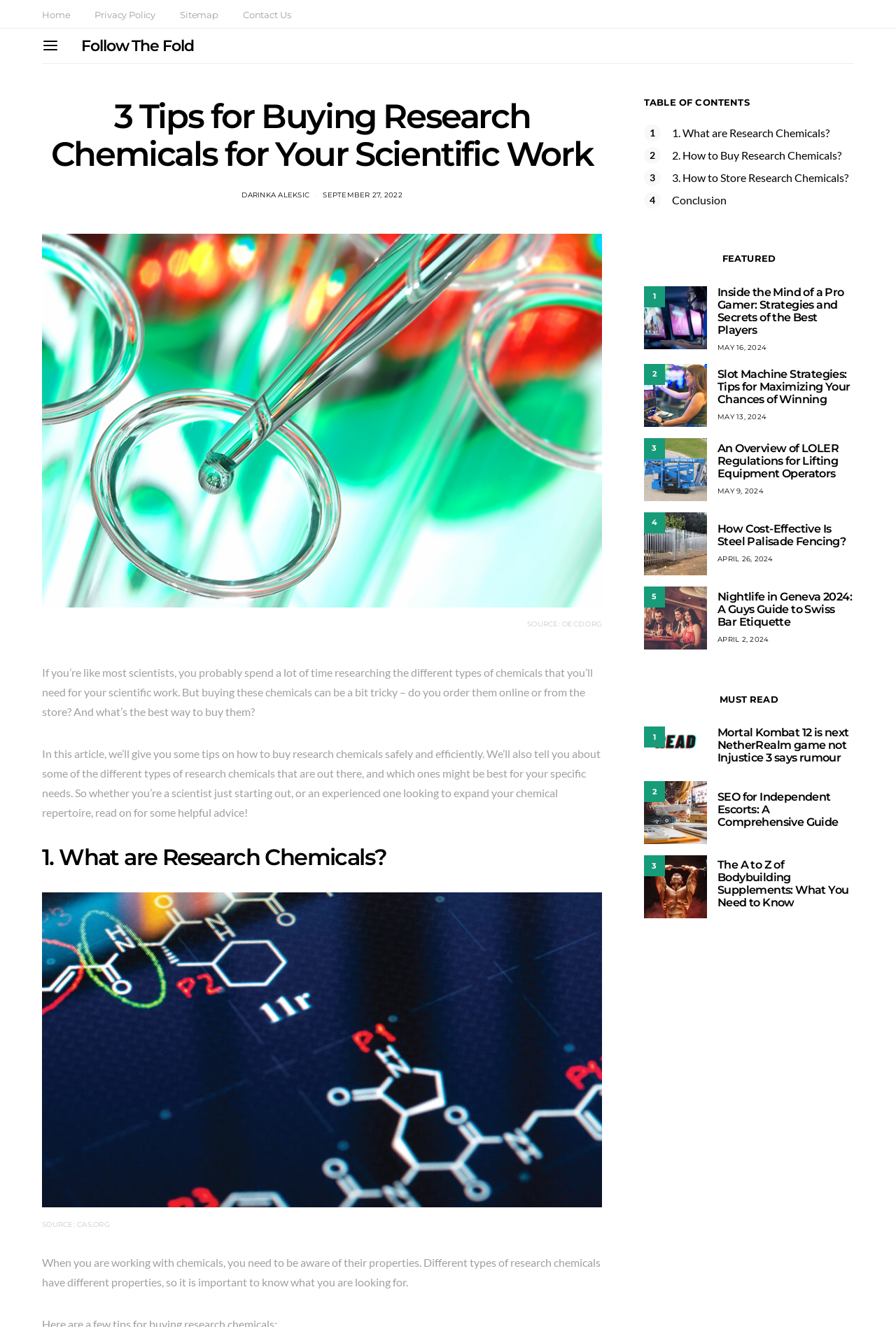Find the bounding box coordinates for the HTML element described in this sentence: "Contact Us". Provide the coordinates as four float numbers between 0 and 1, in the format [left, top, right, bottom].

[0.271, 0.006, 0.324, 0.017]